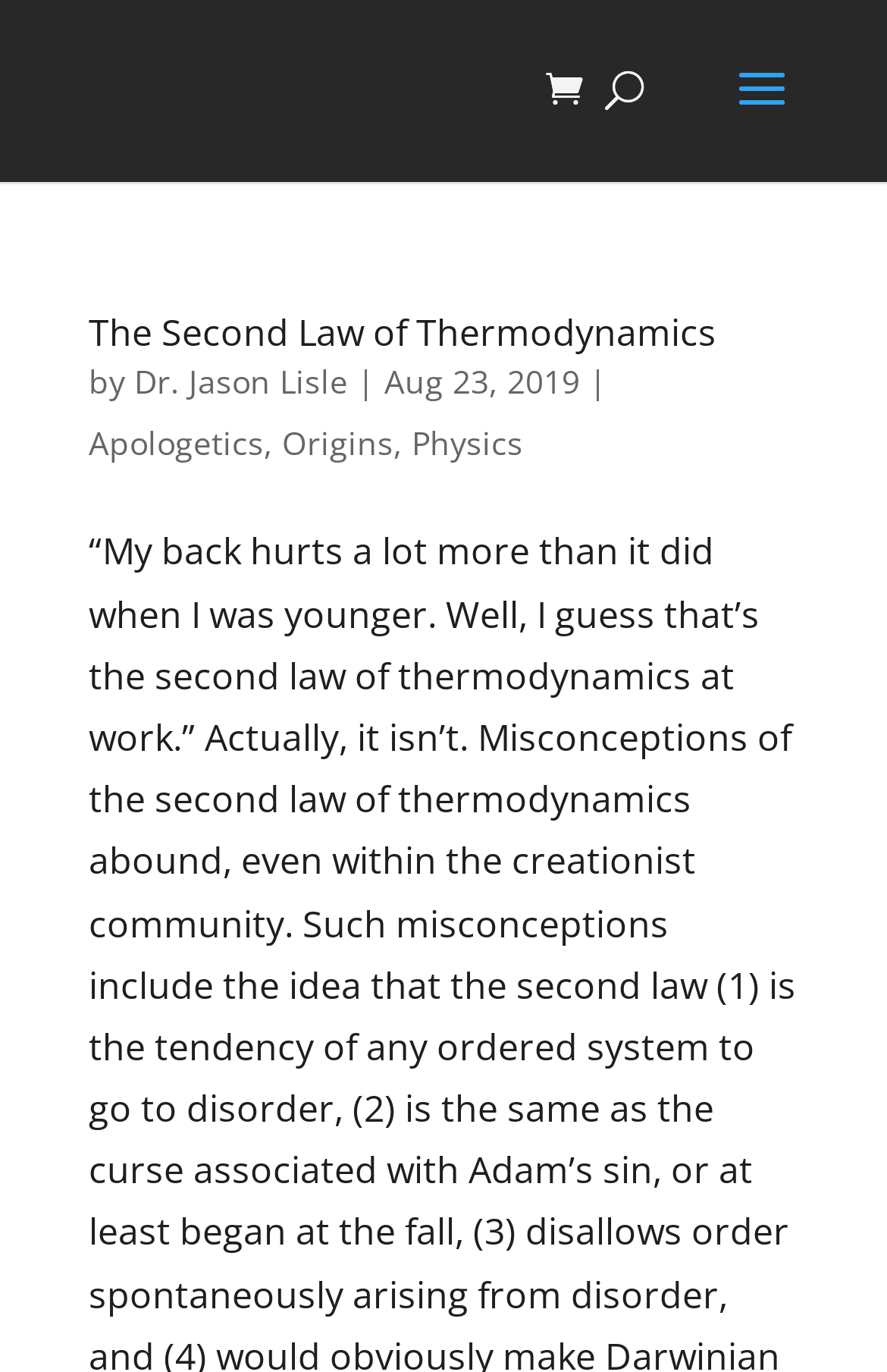Bounding box coordinates should be in the format (top-left x, top-left y, bottom-right x, bottom-right y) and all values should be floating point numbers between 0 and 1. Determine the bounding box coordinate for the UI element described as: The Second Law of Thermodynamics

[0.1, 0.224, 0.808, 0.26]